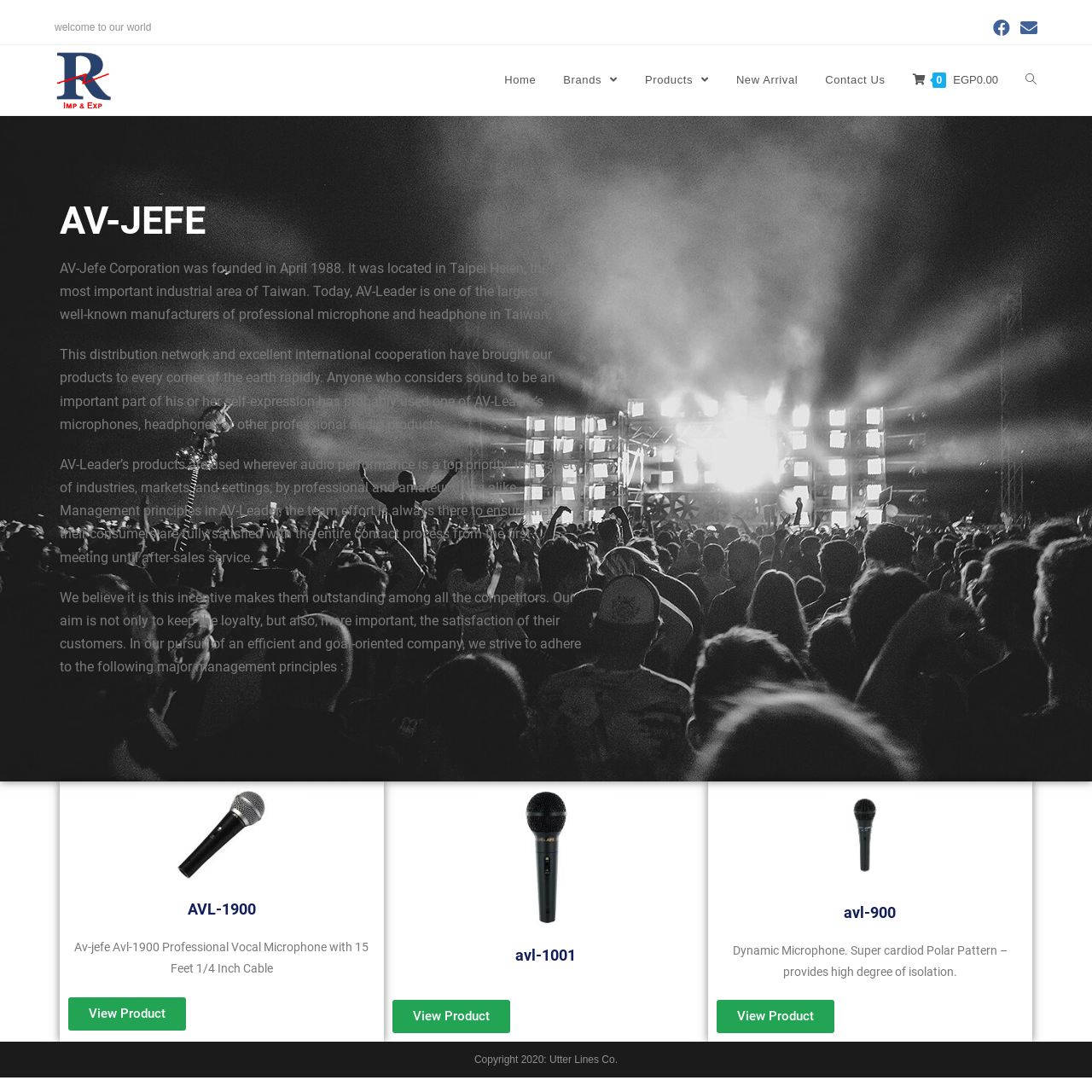Provide a short answer using a single word or phrase for the following question: 
What is the company name mentioned on the webpage?

AV-Jefe